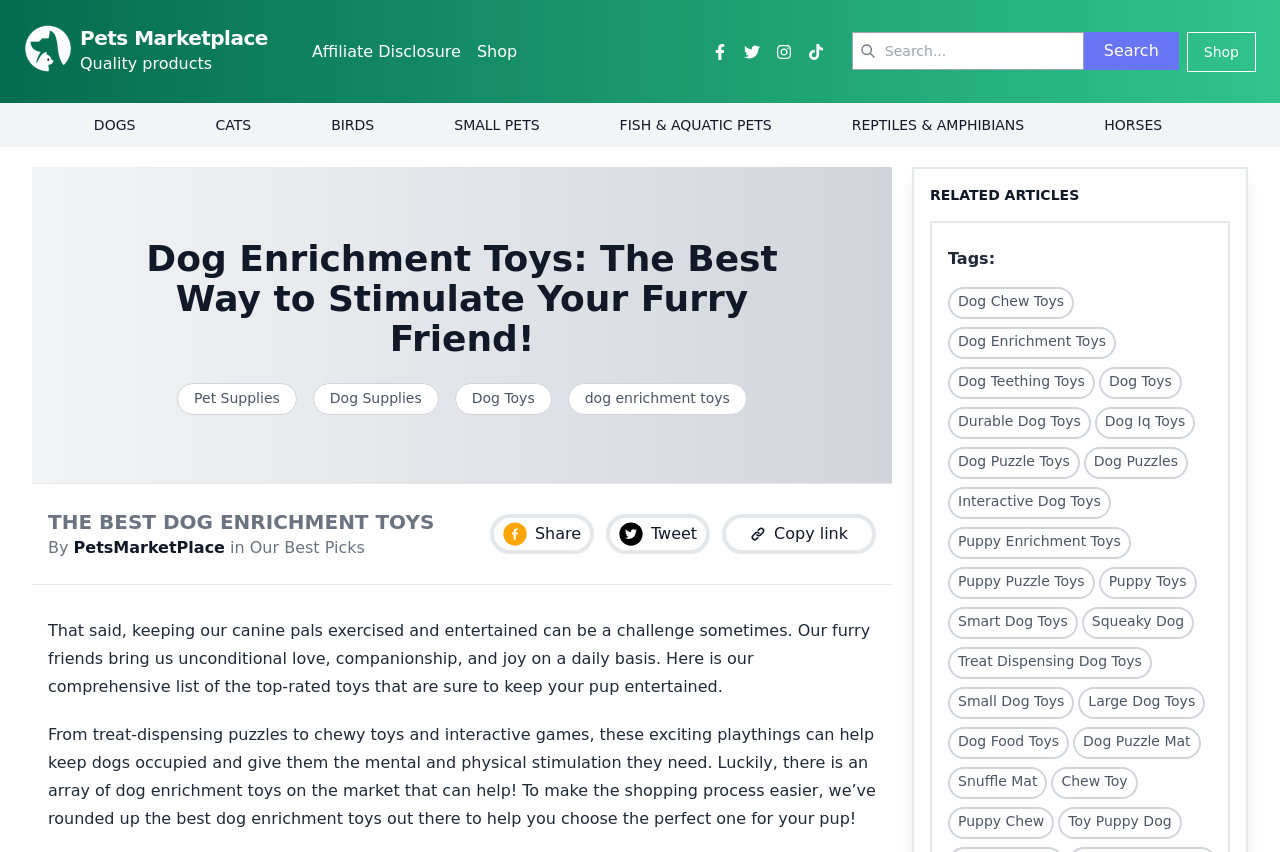Look at the image and give a detailed response to the following question: How can dog owners share this webpage on social media?

The webpage has a 'Share' section with buttons for facebook and twitter, allowing dog owners to share the webpage on these social media platforms.